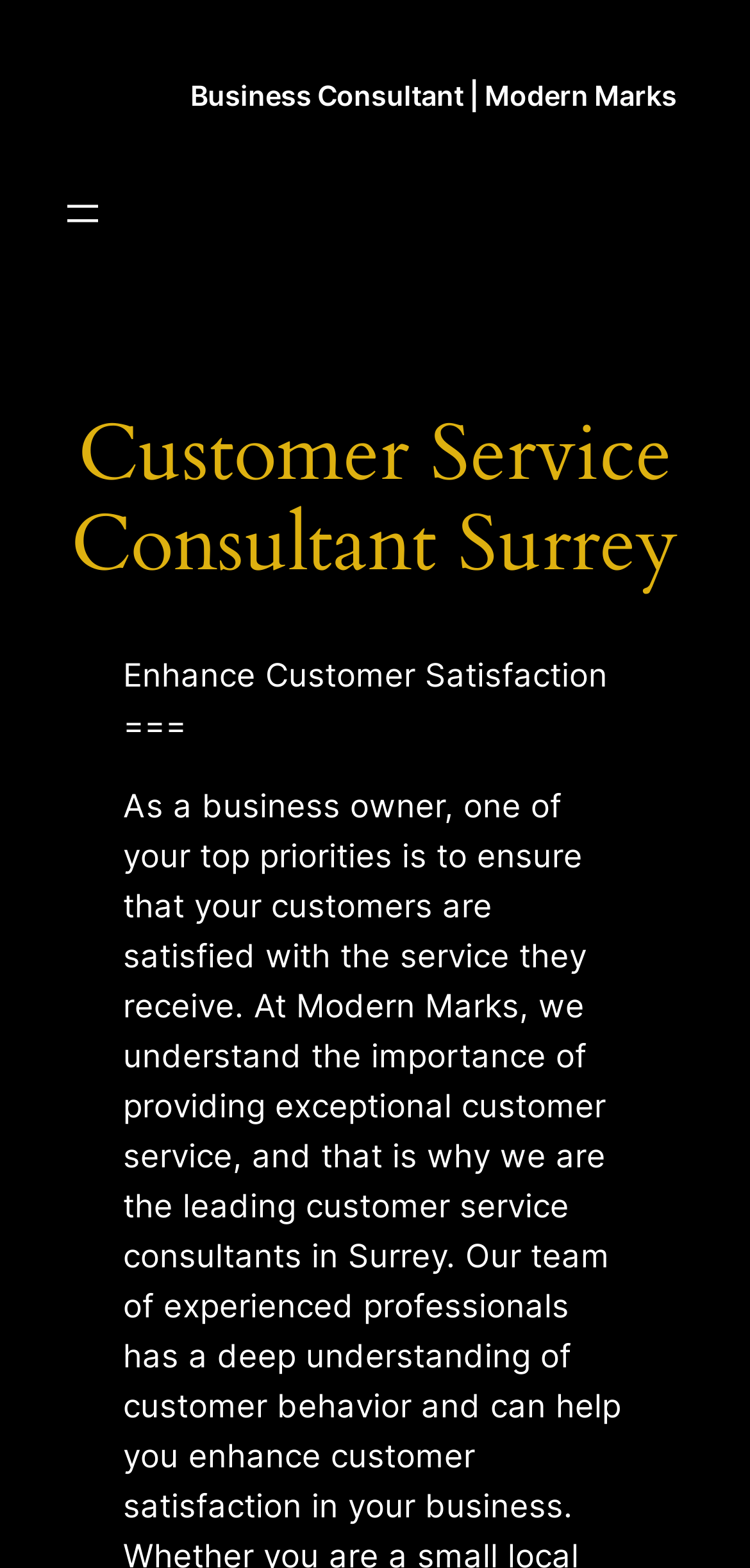Answer the question in a single word or phrase:
What is the focus of the webpage?

Customer Service Consultant Surrey